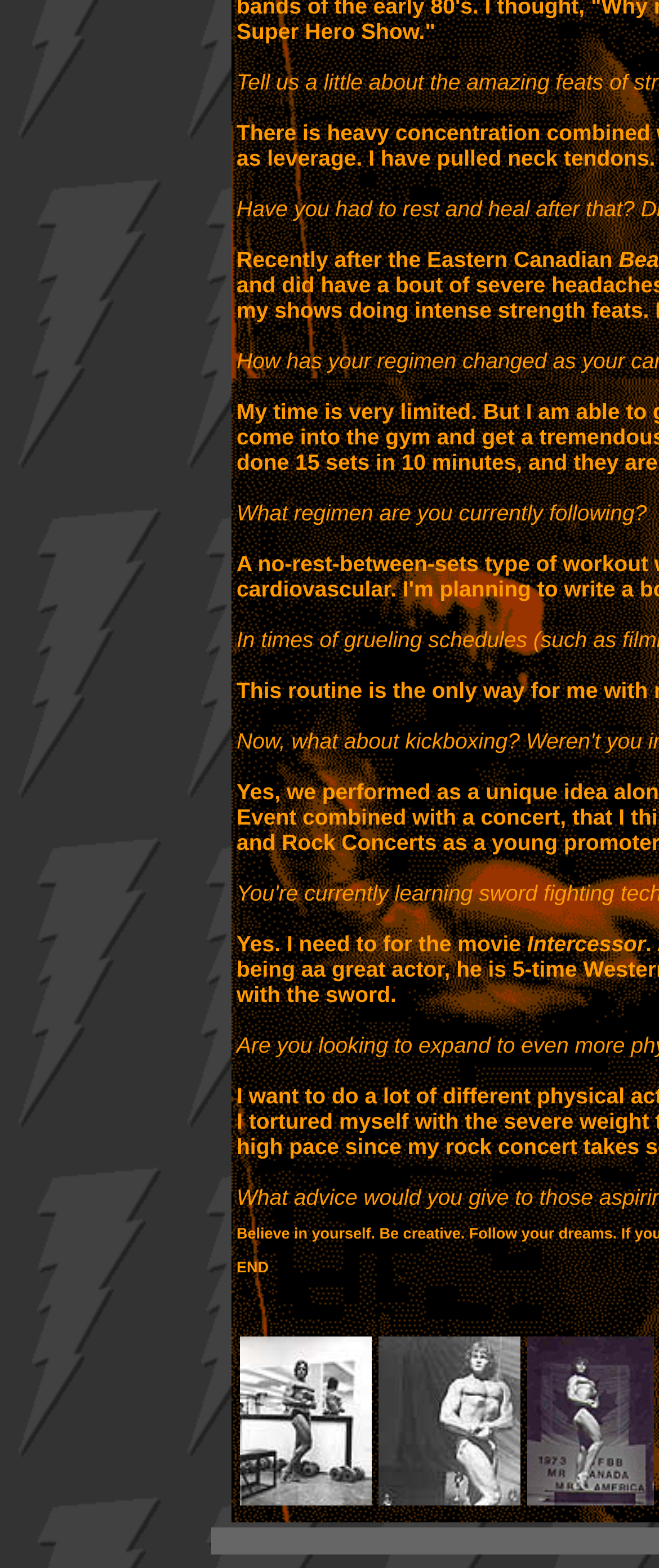Please answer the following question using a single word or phrase: 
How many links are present in the table?

3